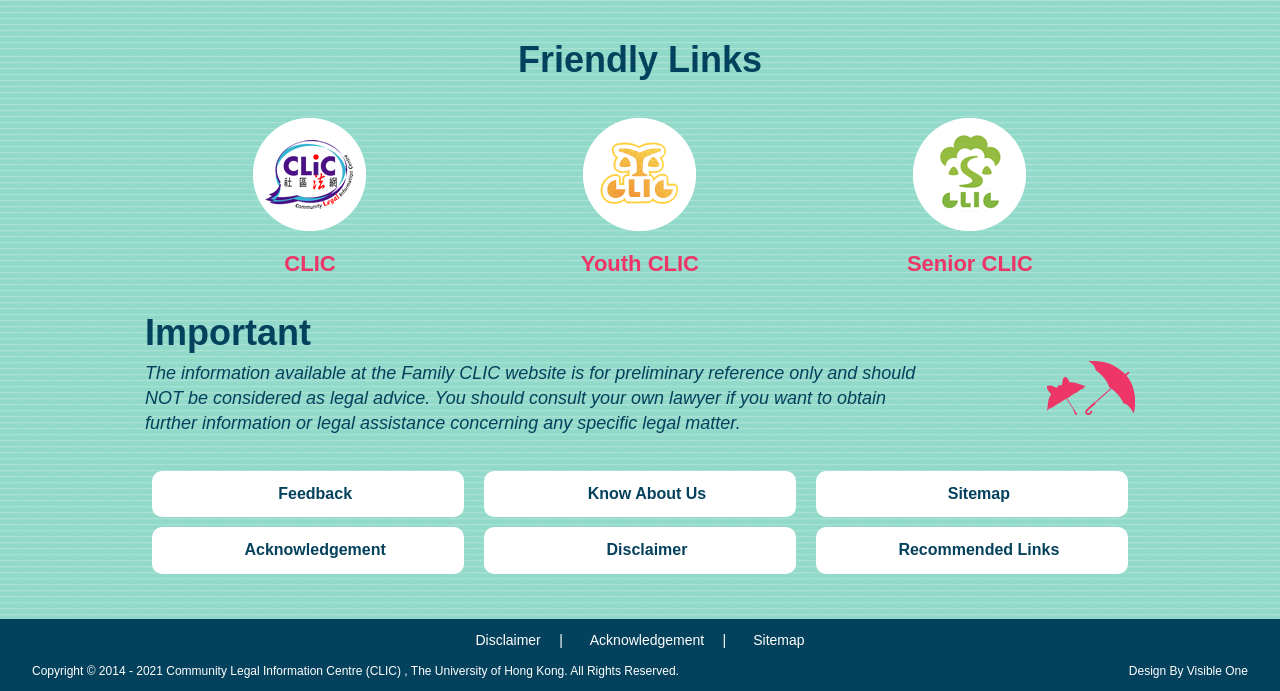Using the format (top-left x, top-left y, bottom-right x, bottom-right y), provide the bounding box coordinates for the described UI element. All values should be floating point numbers between 0 and 1: Know About Us

[0.389, 0.681, 0.622, 0.749]